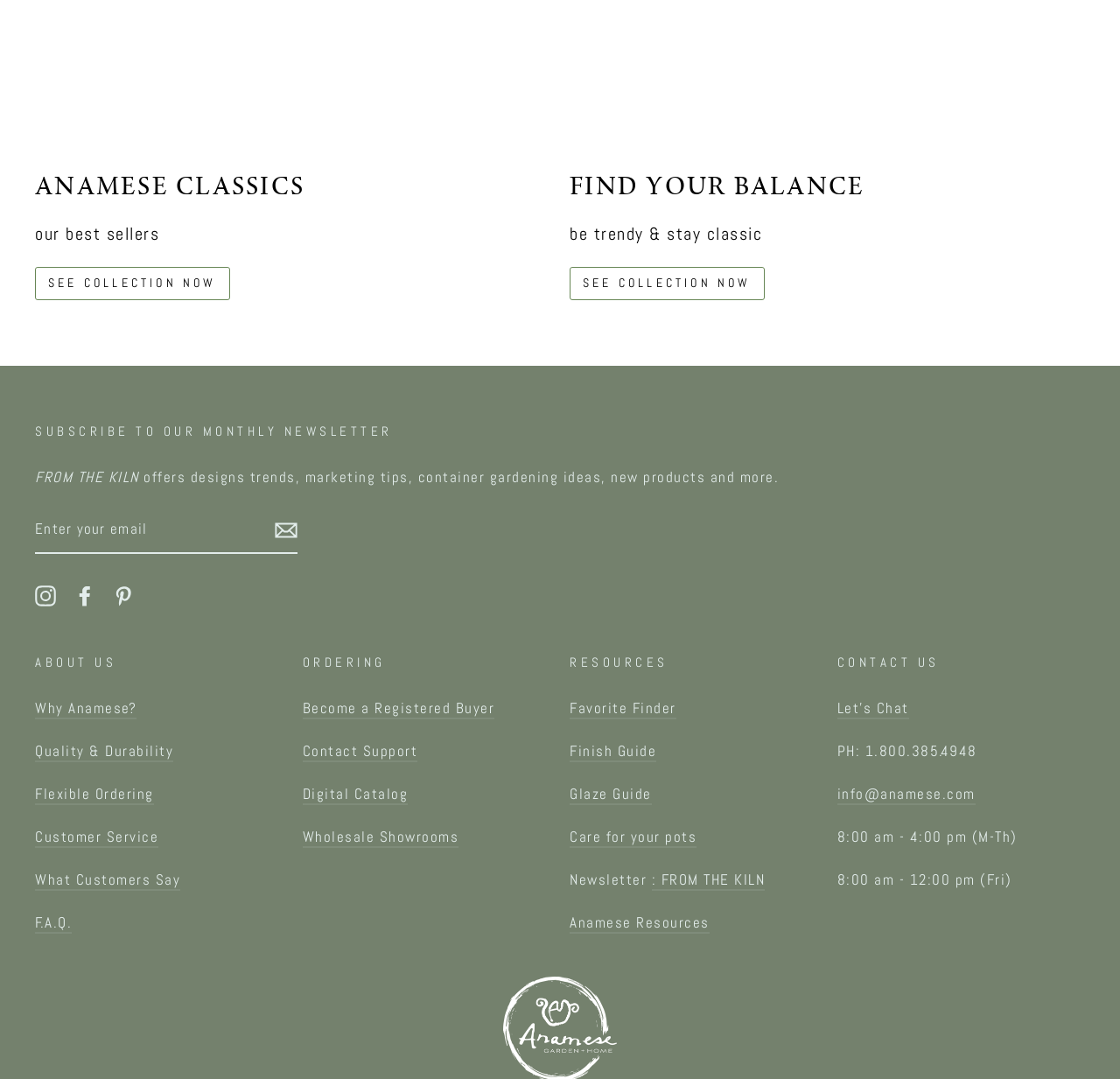Pinpoint the bounding box coordinates of the element to be clicked to execute the instruction: "Contact Anamese's customer service".

[0.27, 0.687, 0.373, 0.706]